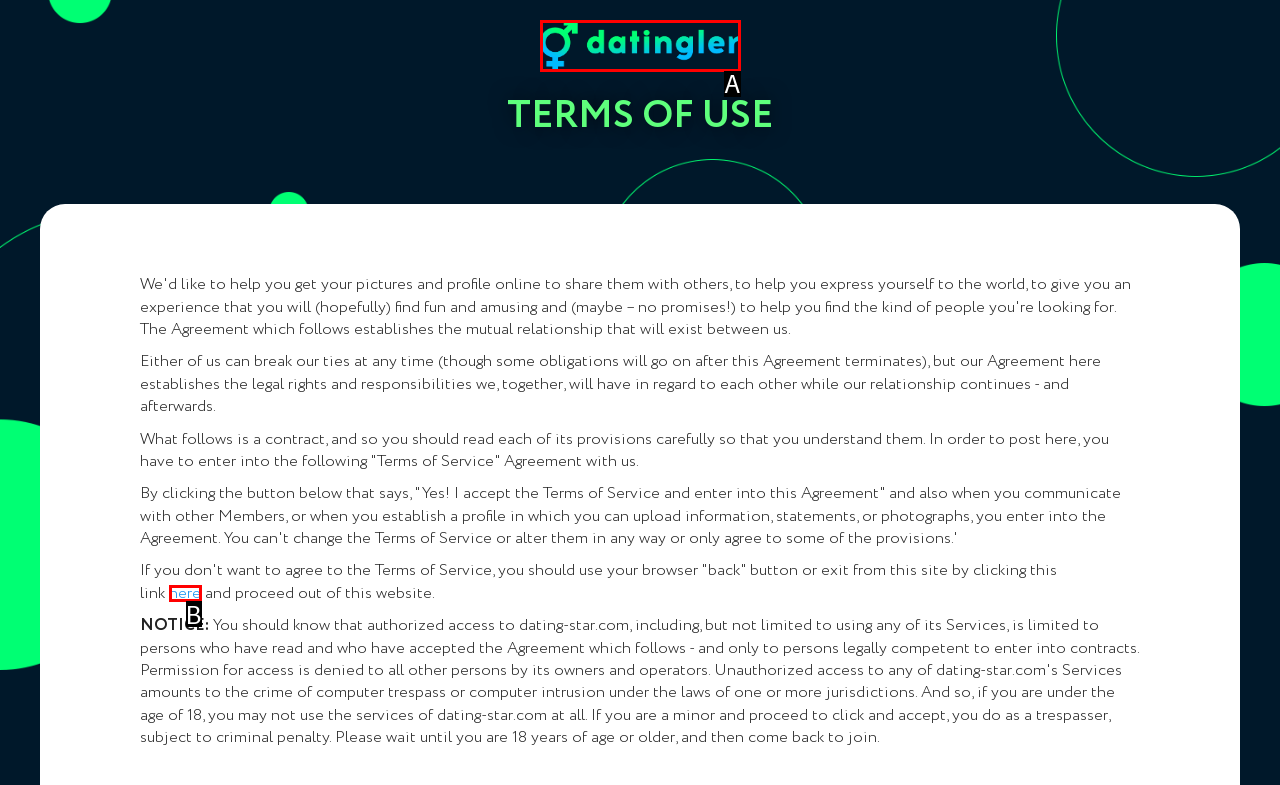Which option is described as follows: here
Answer with the letter of the matching option directly.

B